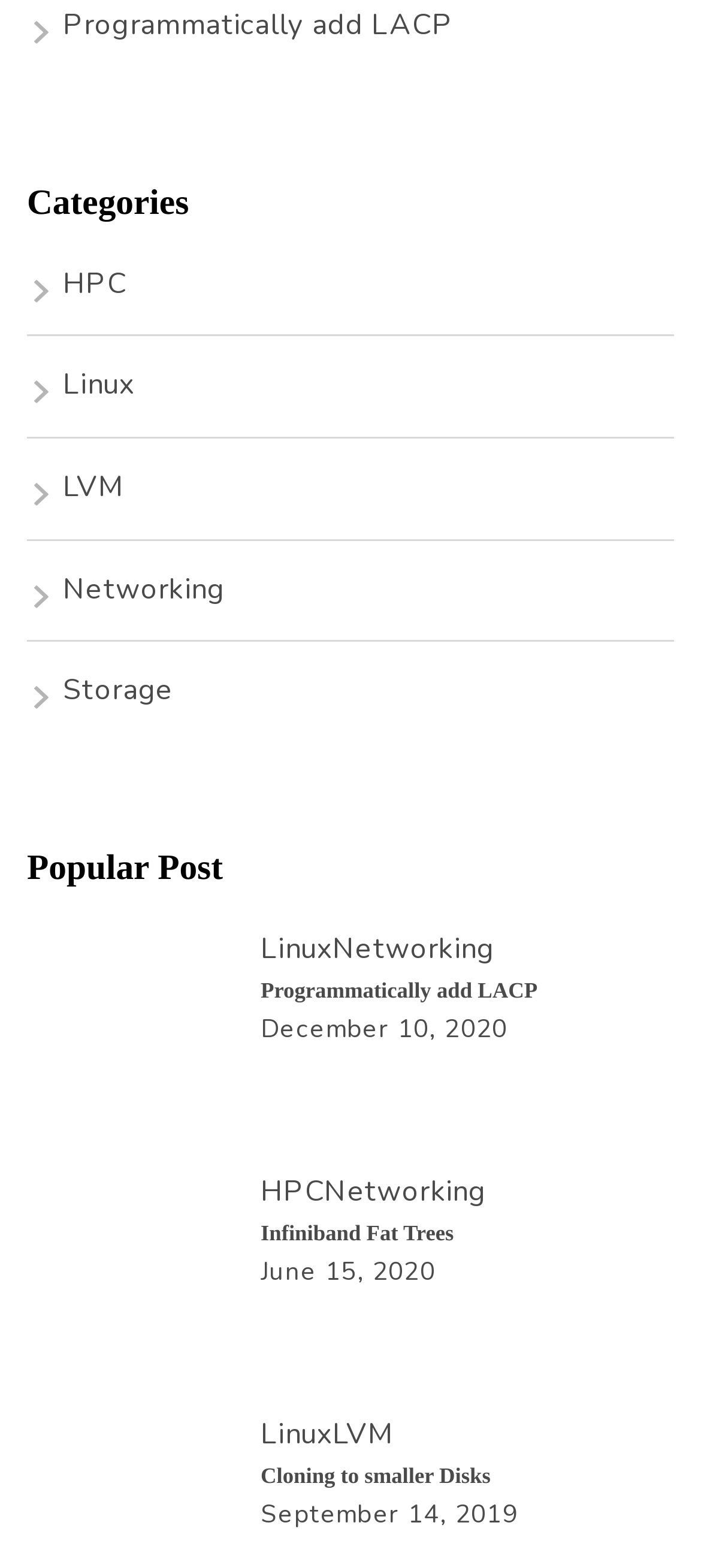Please find the bounding box coordinates (top-left x, top-left y, bottom-right x, bottom-right y) in the screenshot for the UI element described as follows: parent_node: HPCNetworking

[0.038, 0.746, 0.321, 0.872]